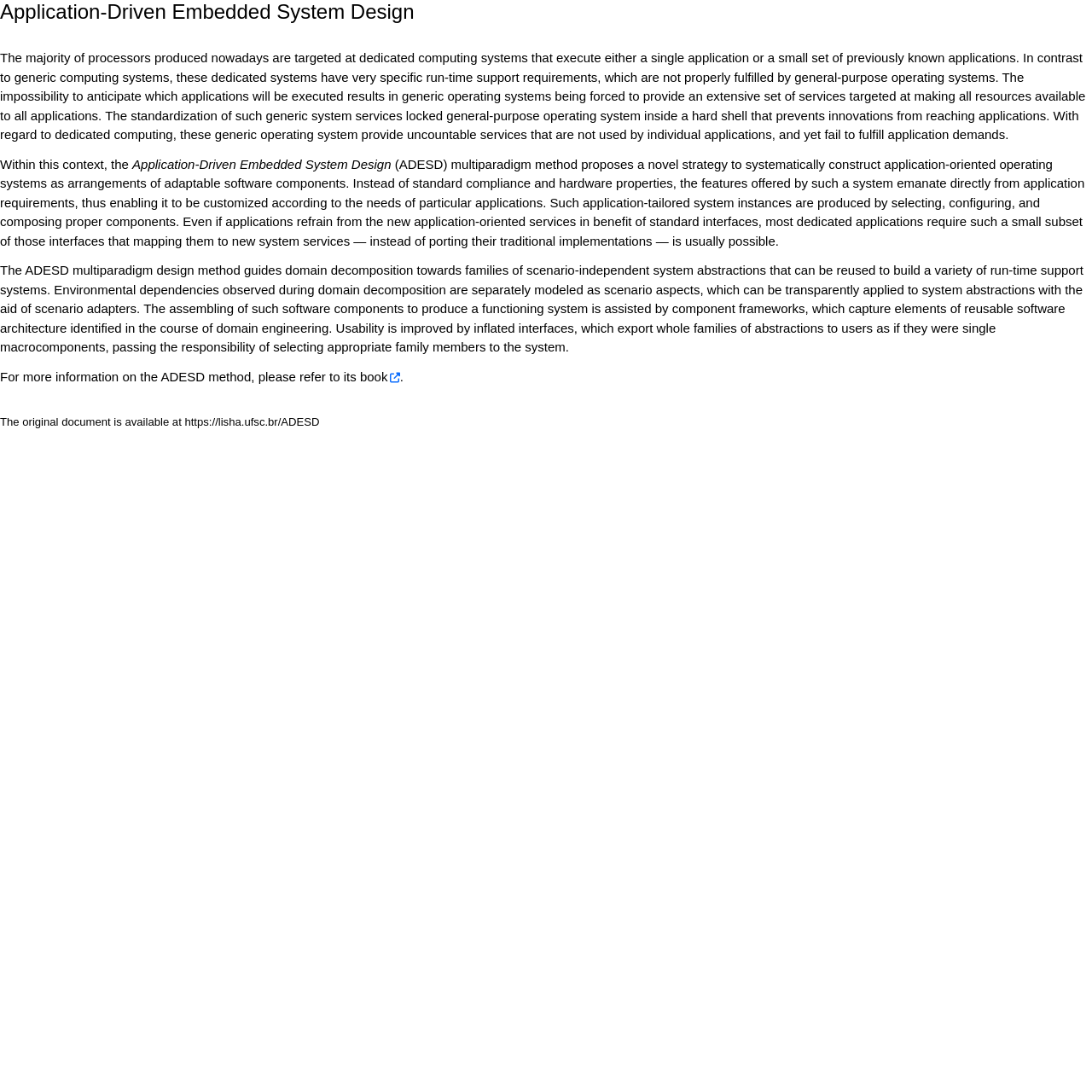Given the description: "https://lisha.ufsc.br/ADESD", determine the bounding box coordinates of the UI element. The coordinates should be formatted as four float numbers between 0 and 1, [left, top, right, bottom].

[0.169, 0.38, 0.293, 0.392]